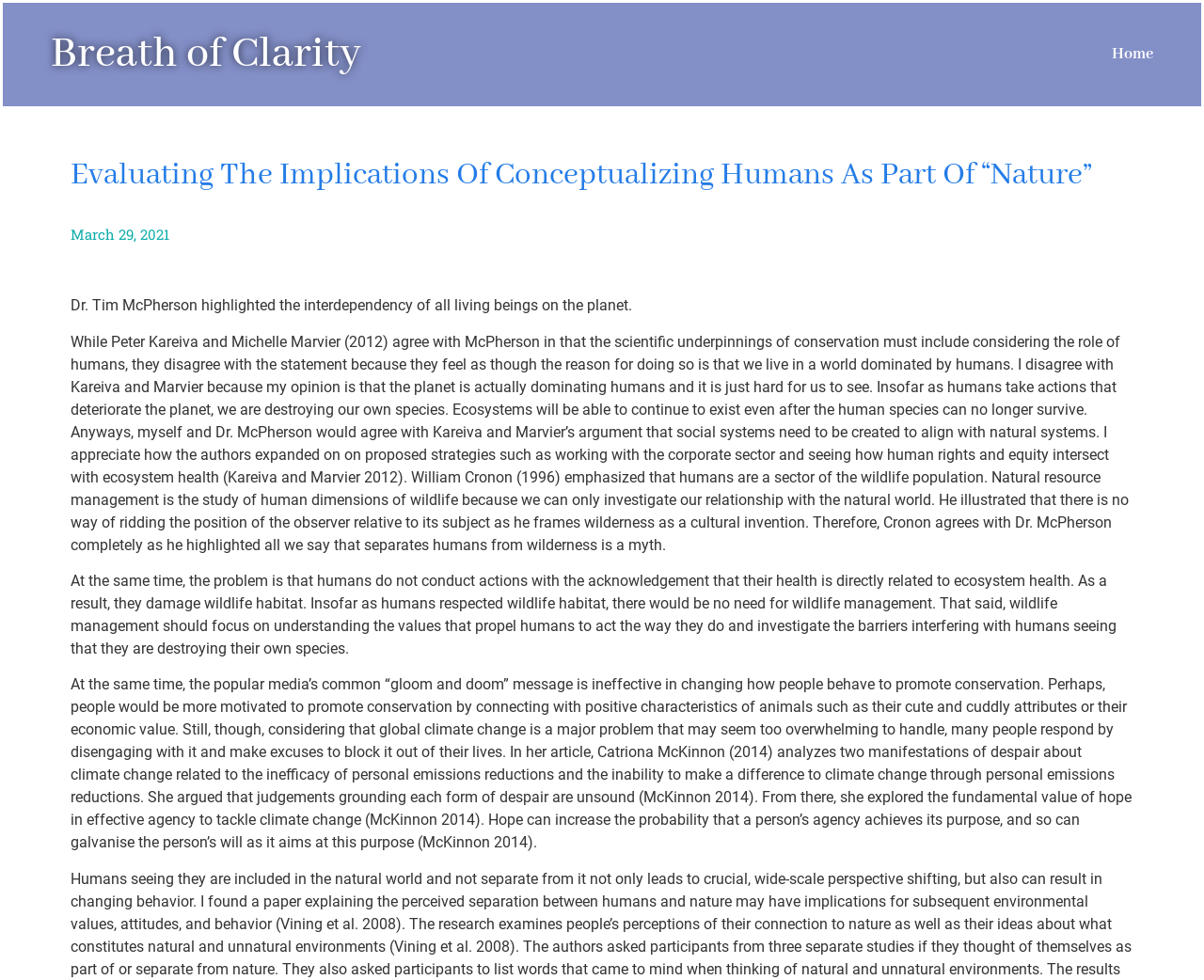Who wrote about the importance of hope in tackling climate change?
Using the image as a reference, answer the question with a short word or phrase.

Catriona McKinnon